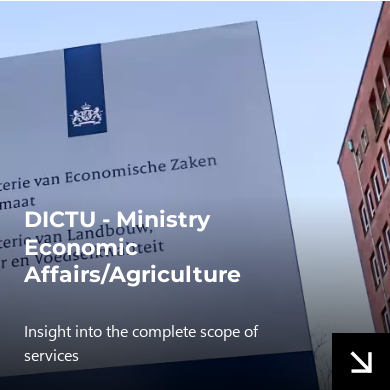Based on the image, please respond to the question with as much detail as possible:
What is the focus of DICTU?

The sign features the organization's name in bold, clearly stating its focus on economic affairs and agriculture, which indicates the scope of services provided by the DICTU.